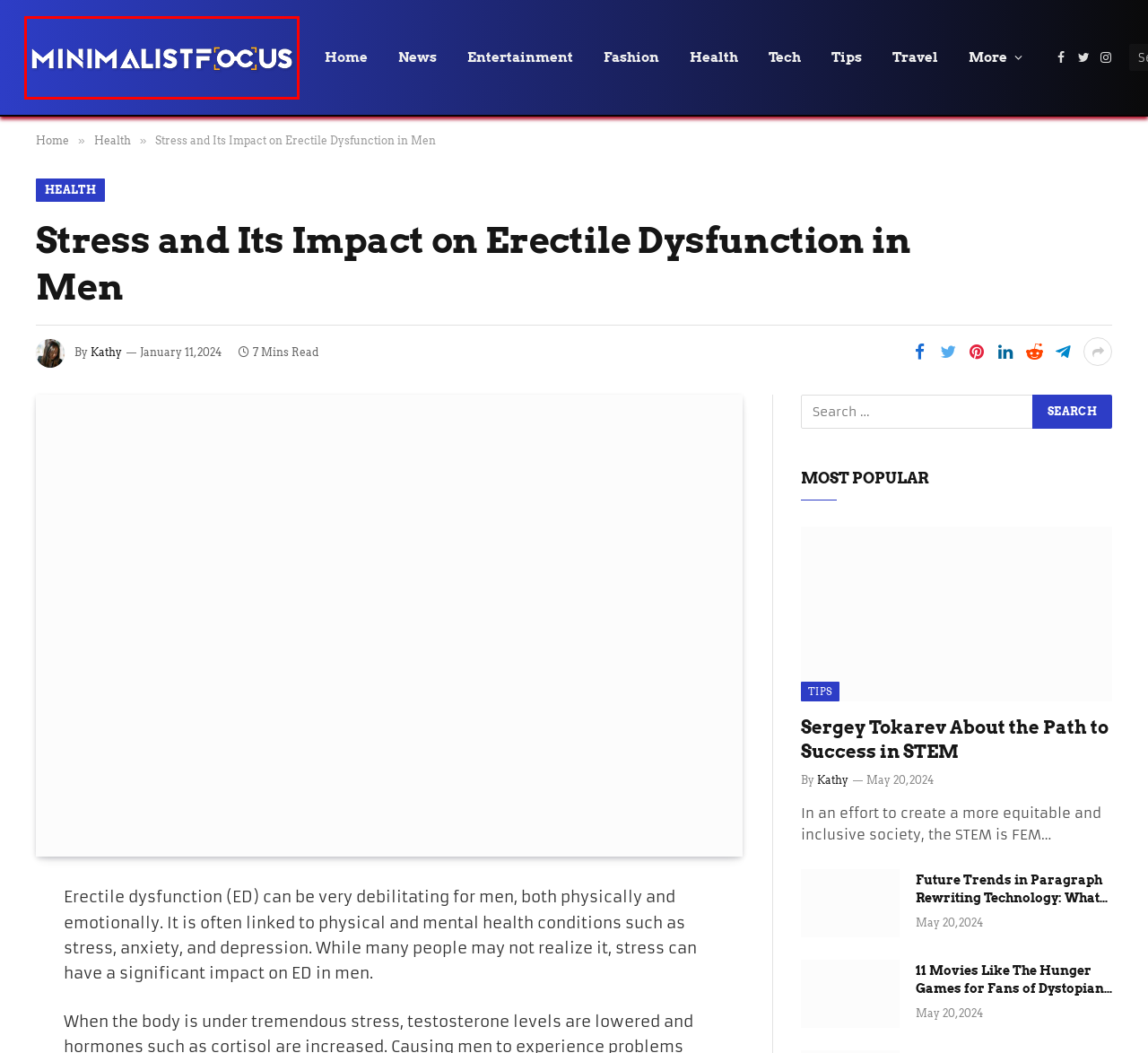Take a look at the provided webpage screenshot featuring a red bounding box around an element. Select the most appropriate webpage description for the page that loads after clicking on the element inside the red bounding box. Here are the candidates:
A. Fashion Archives - Minimalist Focus
B. Travel Archives - Minimalist Focus
C. Tips Archives - Minimalist Focus
D. Sergey Tokarev About the Path to Success in STEM
E. Minimalistfocus.com | Embrace Simplicity With Essence of Minimalism
F. Future Trends in Paragraph Rewriting Technology: What to Expect
G. Health Archives - Minimalist Focus
H. News Archives - Minimalist Focus

E